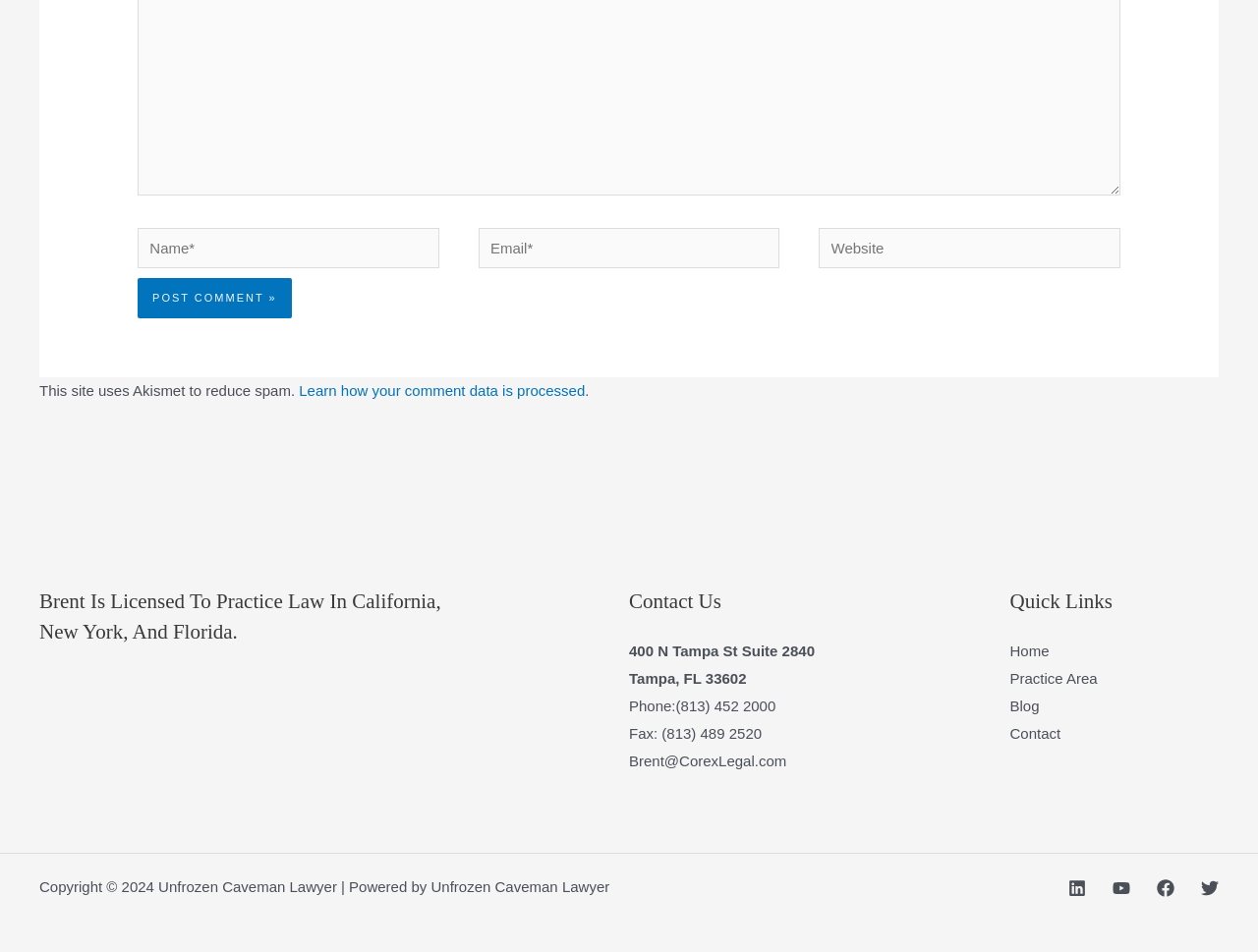Please determine the bounding box coordinates for the UI element described as: "Practice Area".

[0.803, 0.704, 0.872, 0.721]